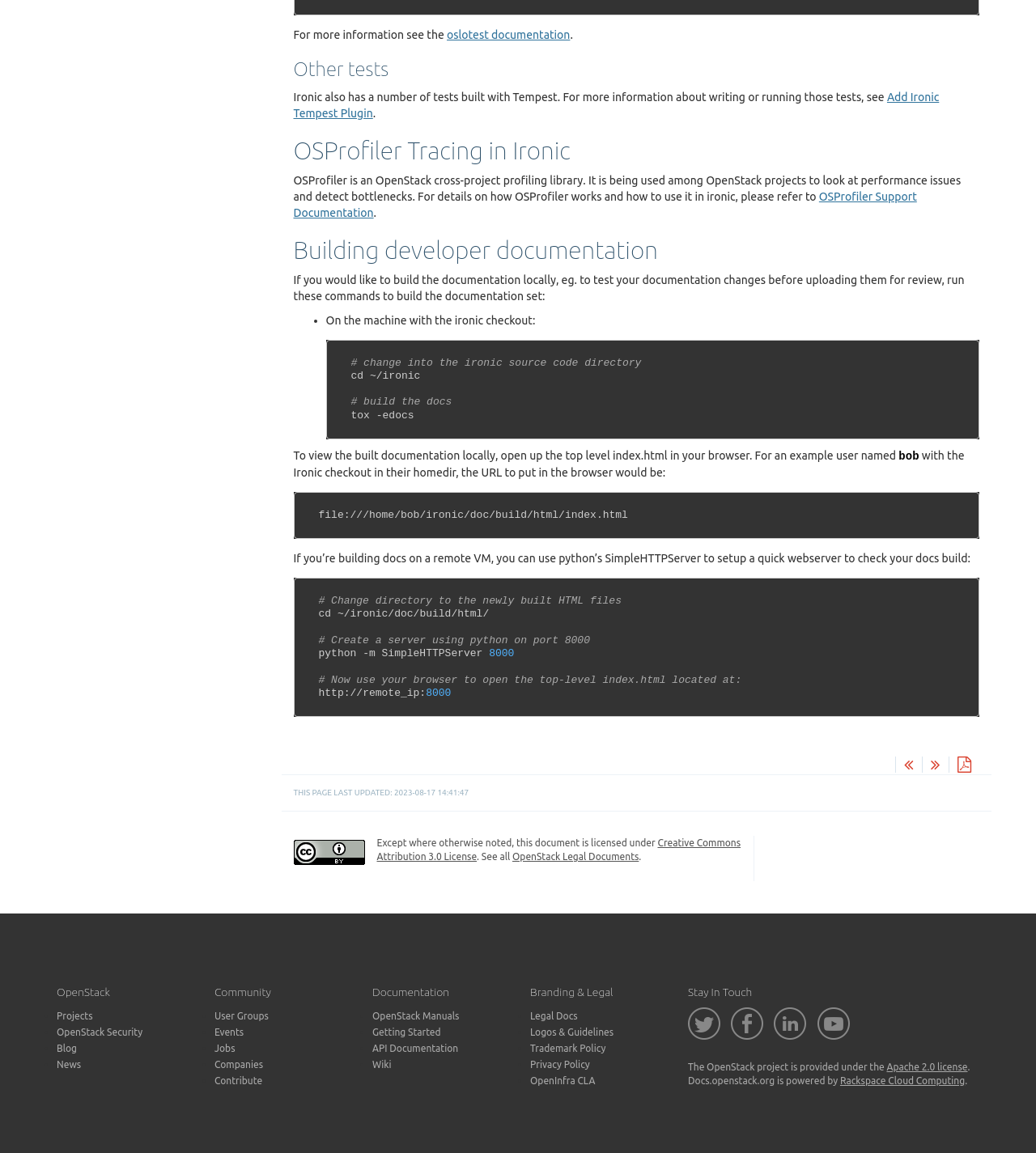Determine the bounding box coordinates of the element's region needed to click to follow the instruction: "Go to the 'OpenStack' page". Provide these coordinates as four float numbers between 0 and 1, formatted as [left, top, right, bottom].

[0.055, 0.856, 0.184, 0.866]